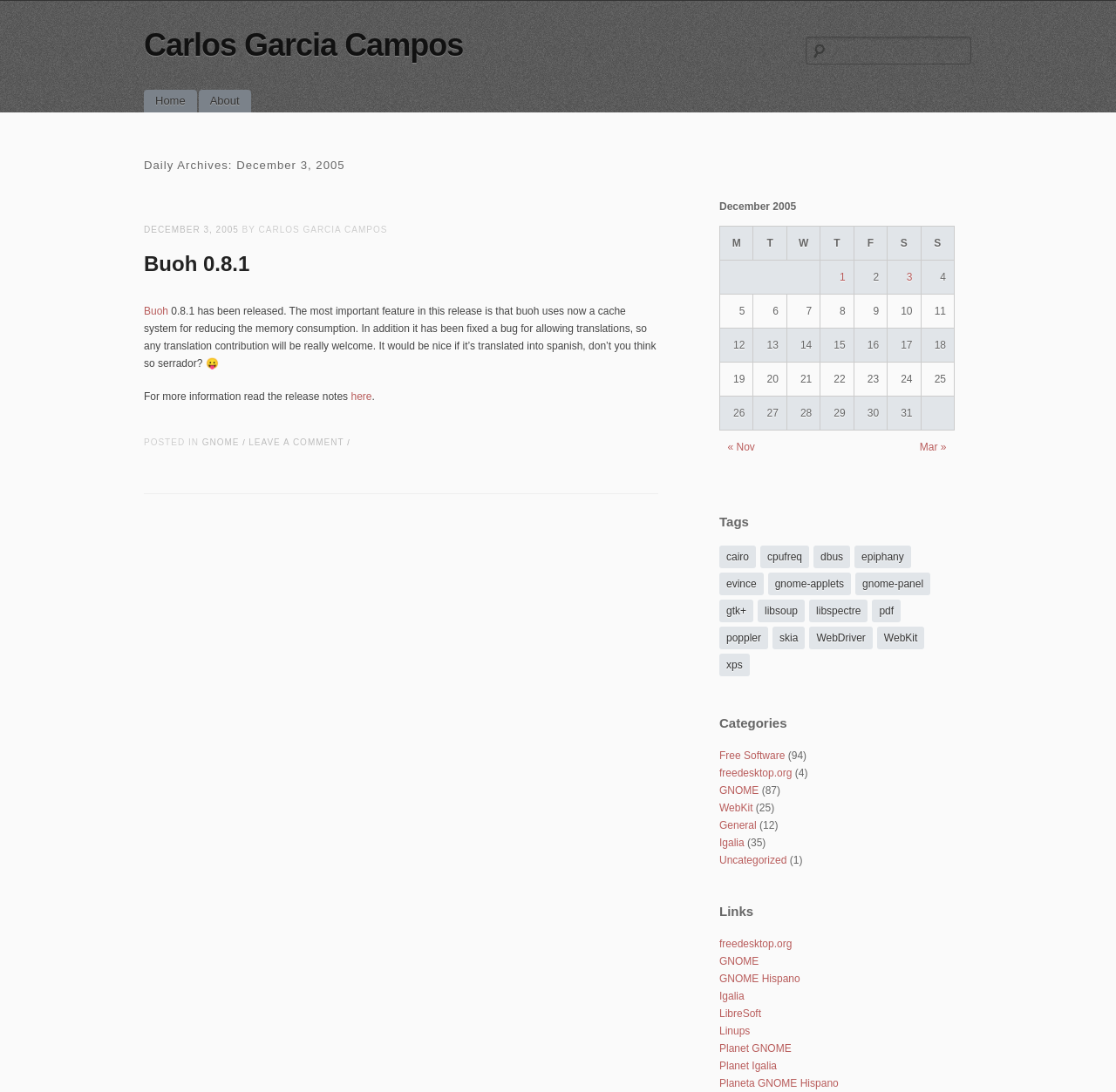Please specify the bounding box coordinates of the region to click in order to perform the following instruction: "Search for something".

[0.722, 0.033, 0.87, 0.059]